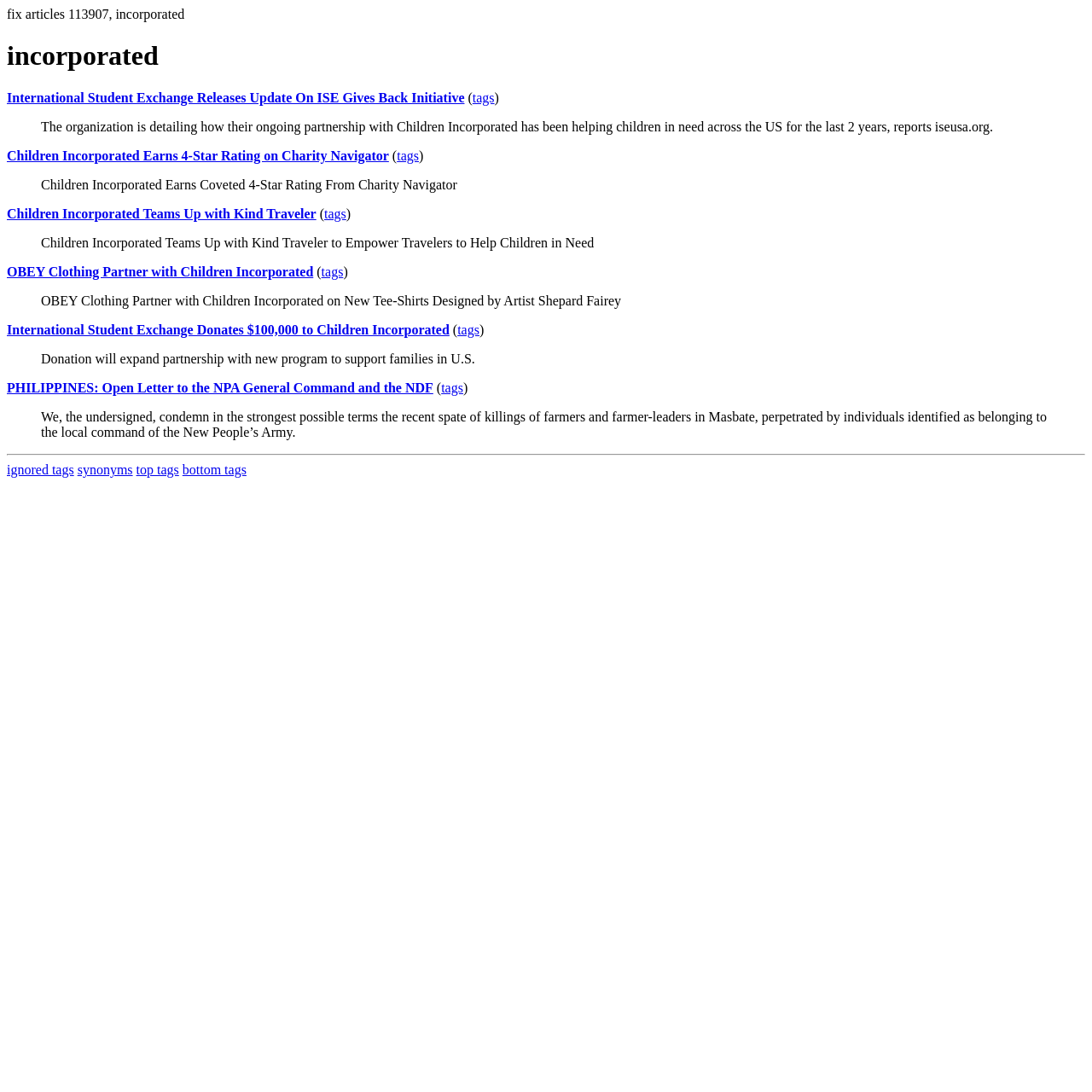What is the organization mentioned in the second article?
Answer the question with a single word or phrase derived from the image.

Children Incorporated